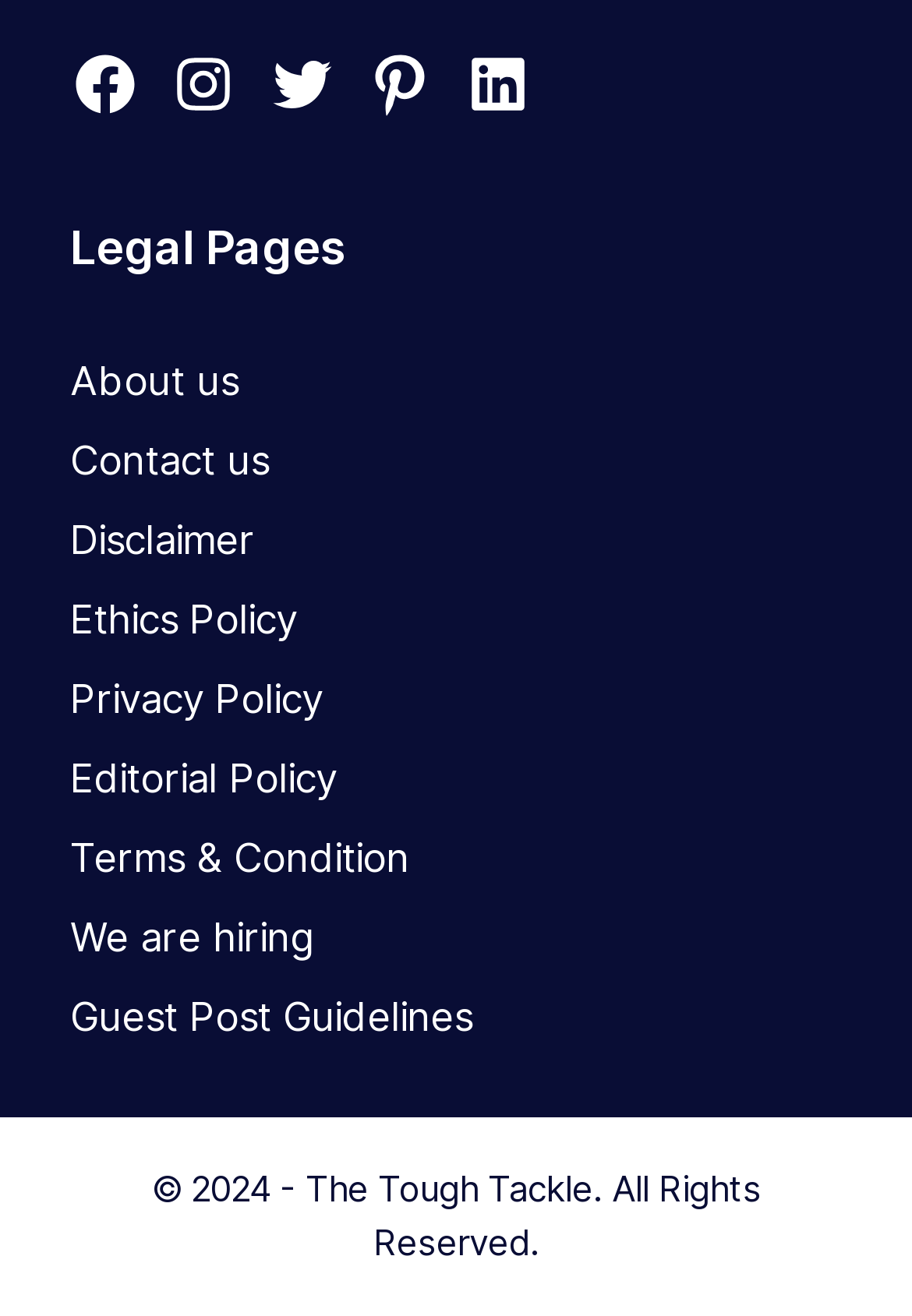What type of pages are listed under 'Legal Pages'?
Please provide a detailed and thorough answer to the question.

Under the 'Legal Pages' heading, there are several links listed, including 'About us', 'Contact us', 'Disclaimer', 'Ethics Policy', 'Privacy Policy', 'Editorial Policy', 'Terms & Condition', 'We are hiring', and 'Guest Post Guidelines', which are likely types of legal pages or policies of the website.